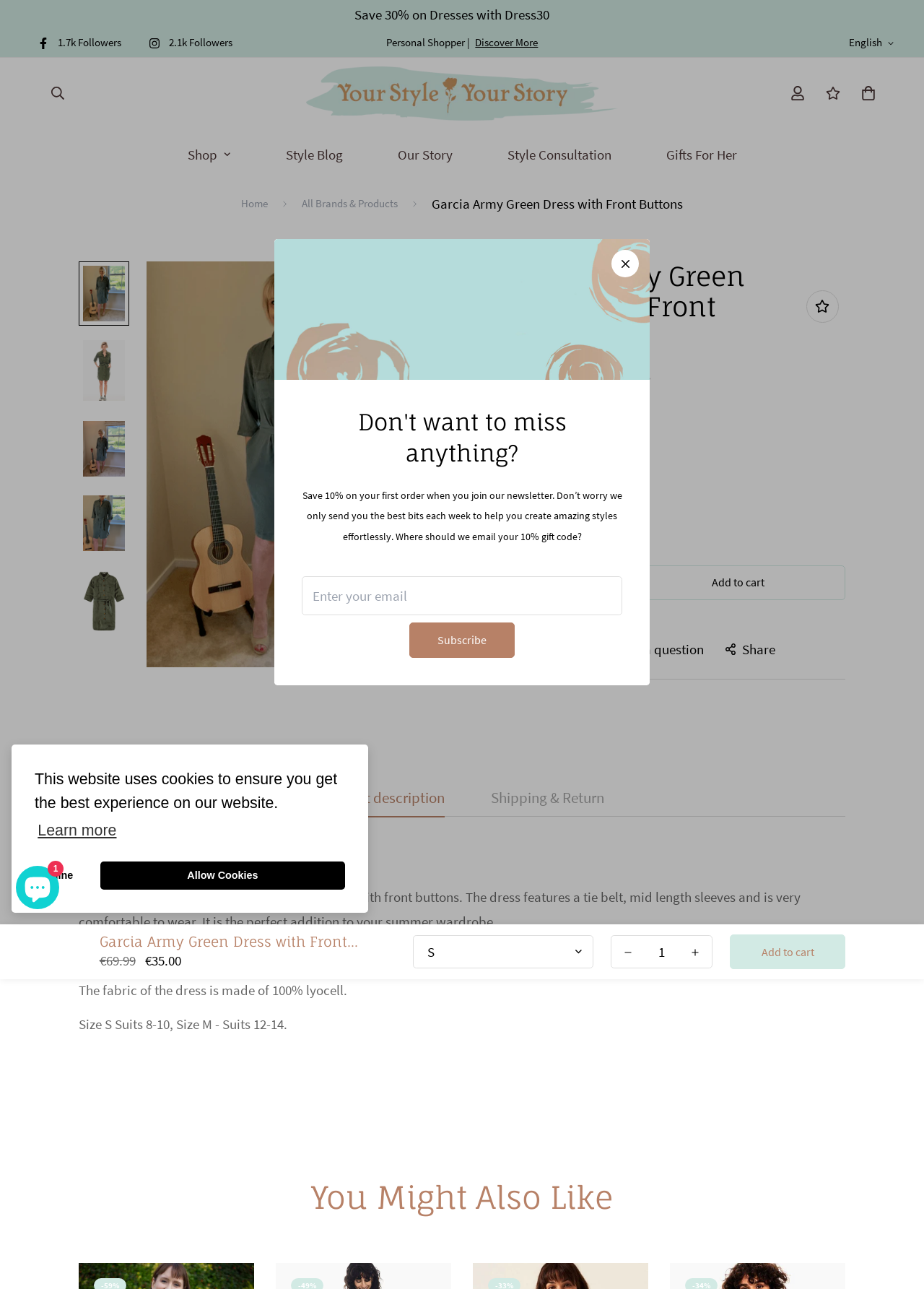What is the brand of the dress?
Give a comprehensive and detailed explanation for the question.

I found the brand of the dress by looking at the product title, which is 'Garcia Army Green Dress with Front Buttons'.